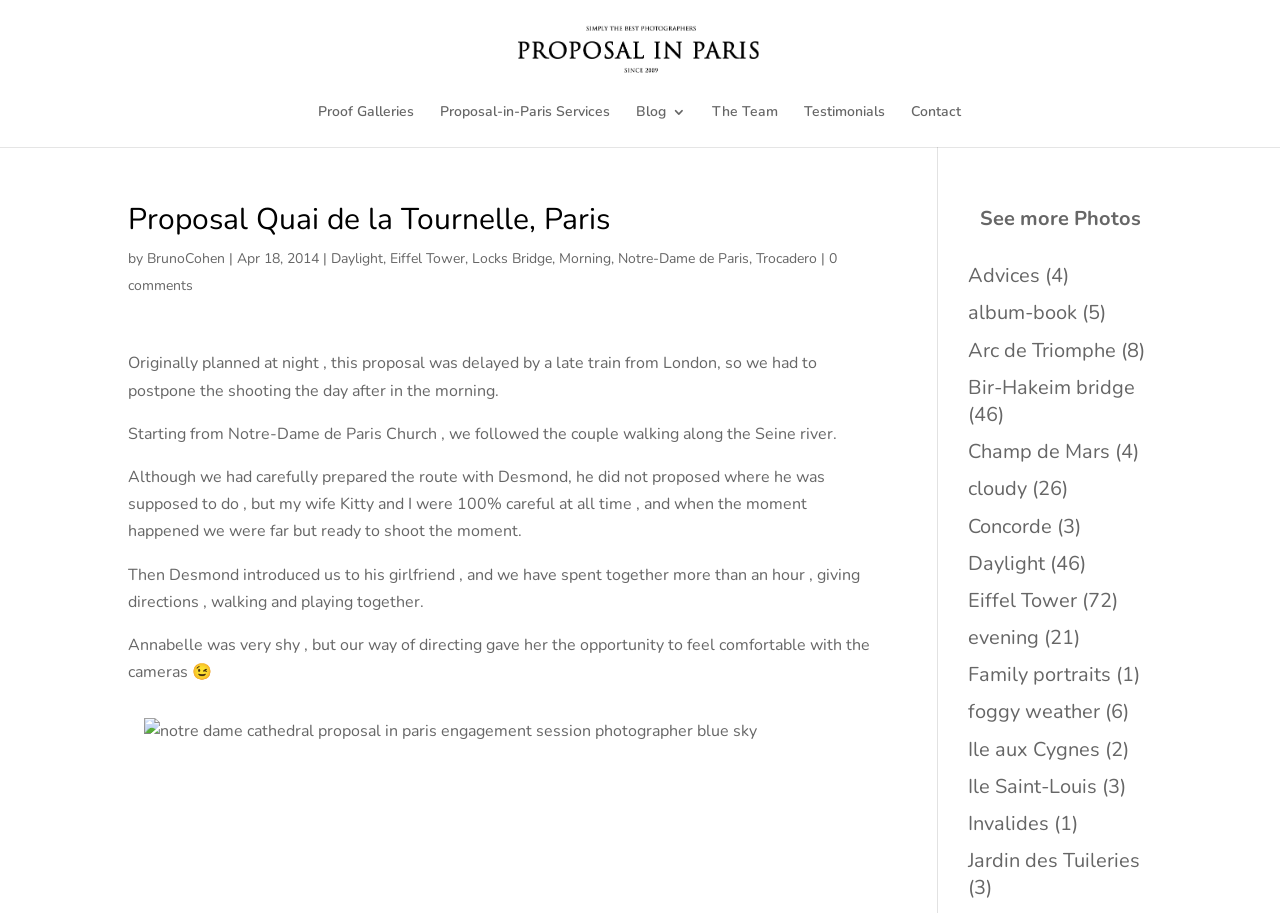Please determine the bounding box coordinates of the element's region to click for the following instruction: "Click on the 'Advices' link".

[0.756, 0.287, 0.813, 0.317]